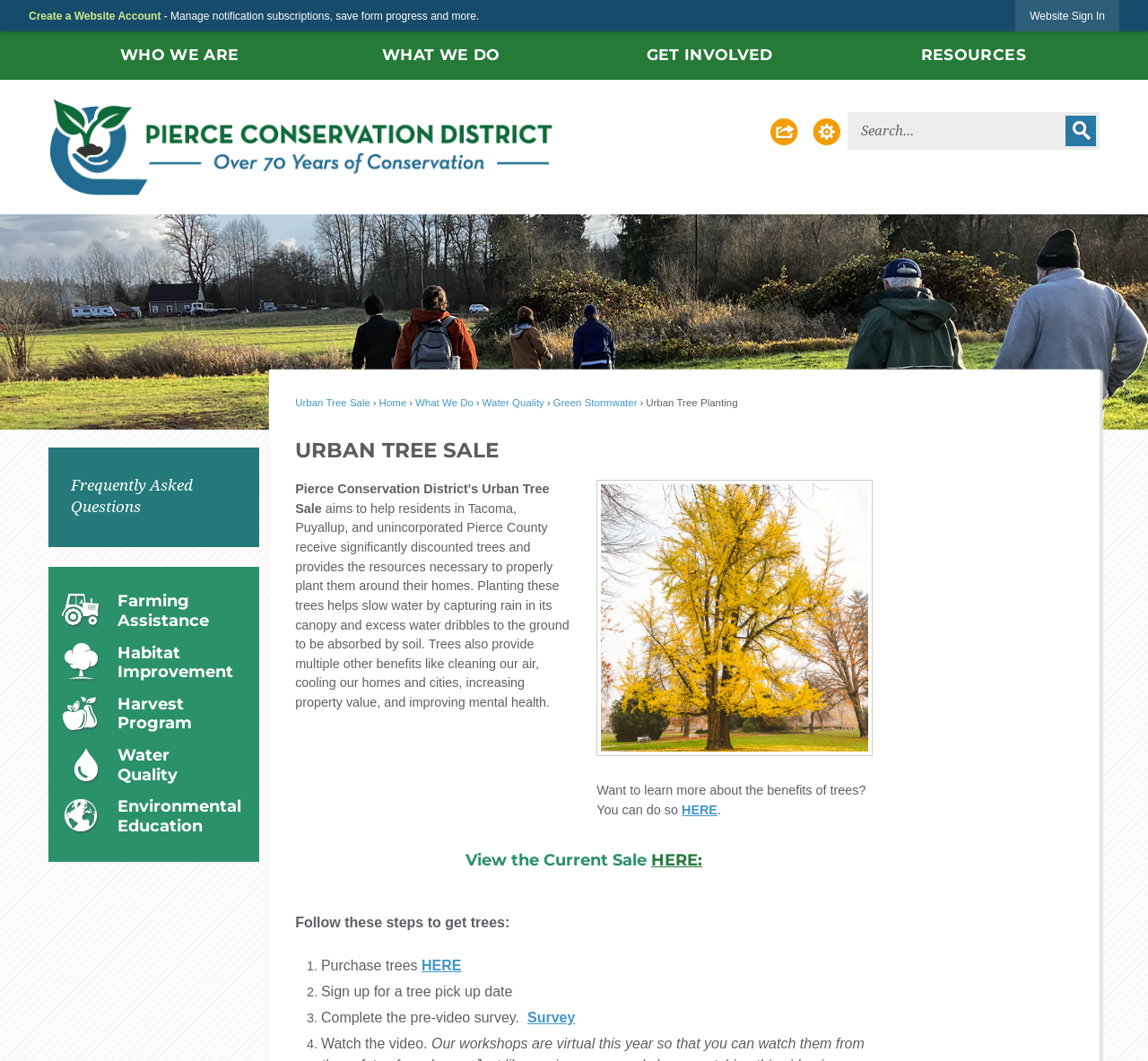How many steps are there to get trees?
Use the screenshot to answer the question with a single word or phrase.

4 steps